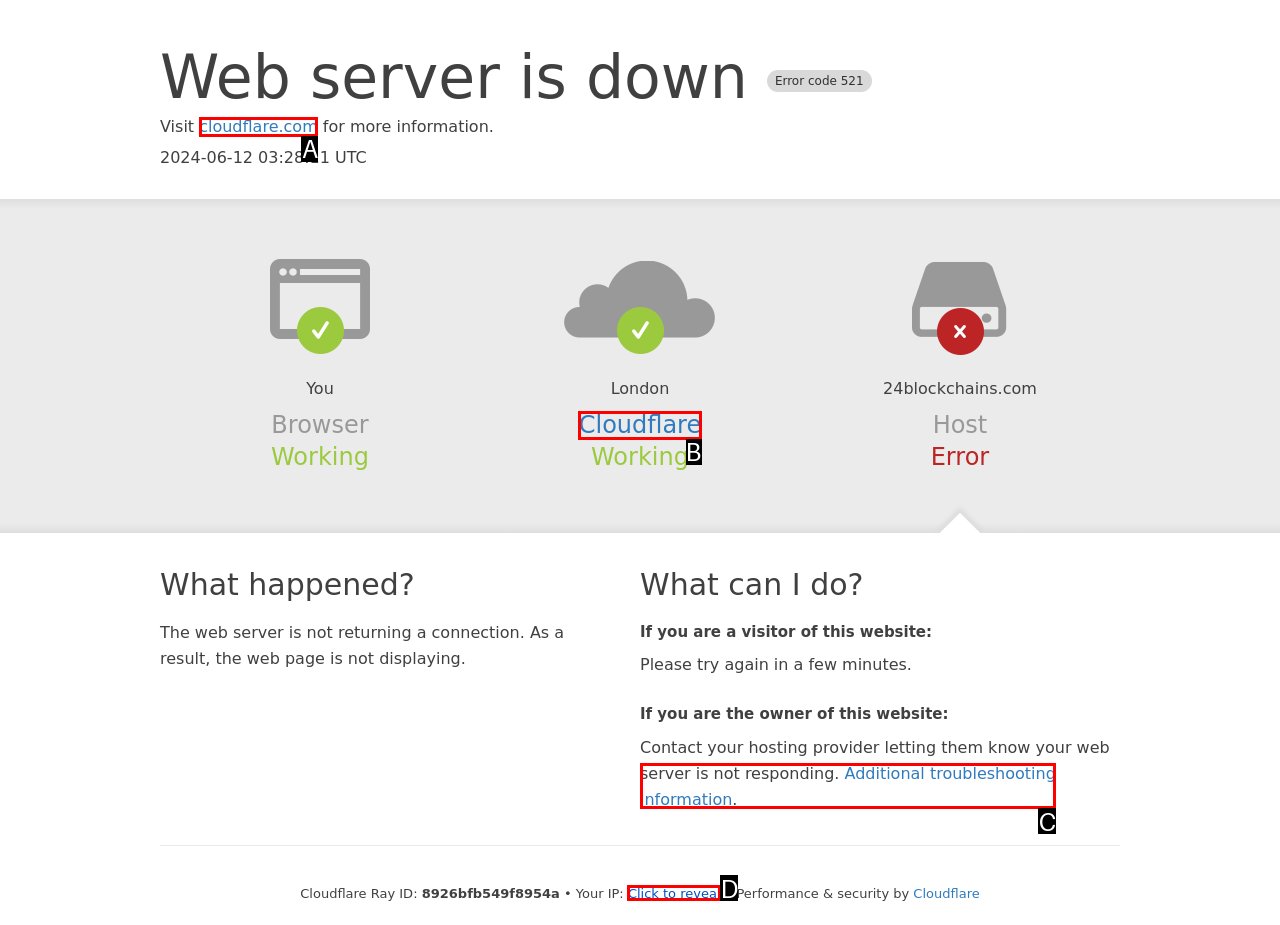From the given choices, determine which HTML element aligns with the description: Dear Poet Project Respond with the letter of the appropriate option.

None